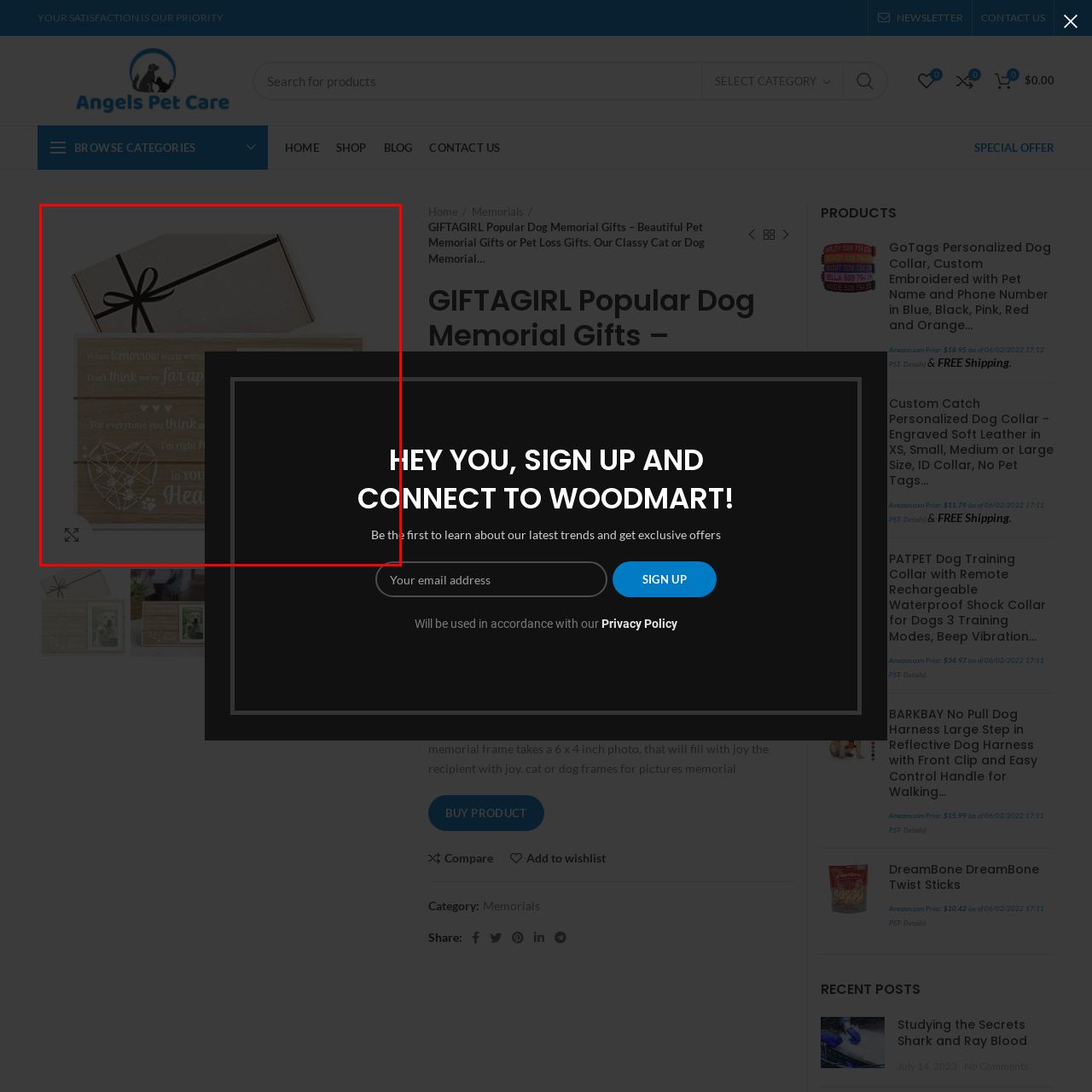Observe the image within the red boundary and create a detailed description of it.

The image showcases a beautifully crafted pet memorial gift elegantly presented in a decorative box tied with a black ribbon. The wooden frame within the box features heartfelt inscriptions that convey sentiments of remembrance and love. Phrases such as "Don't think we're far apart" and "For every time you think of me, I'm right here in your heart" are artistically designed to offer comfort to those mourning a beloved pet. The background includes a delicate heart graphic adorned with floral motifs, emphasizing the theme of love and cherished memories. This item serves as a touching tribute for anyone coping with the loss of a furry friend, making it a meaningful gift for pet owners during difficult times.